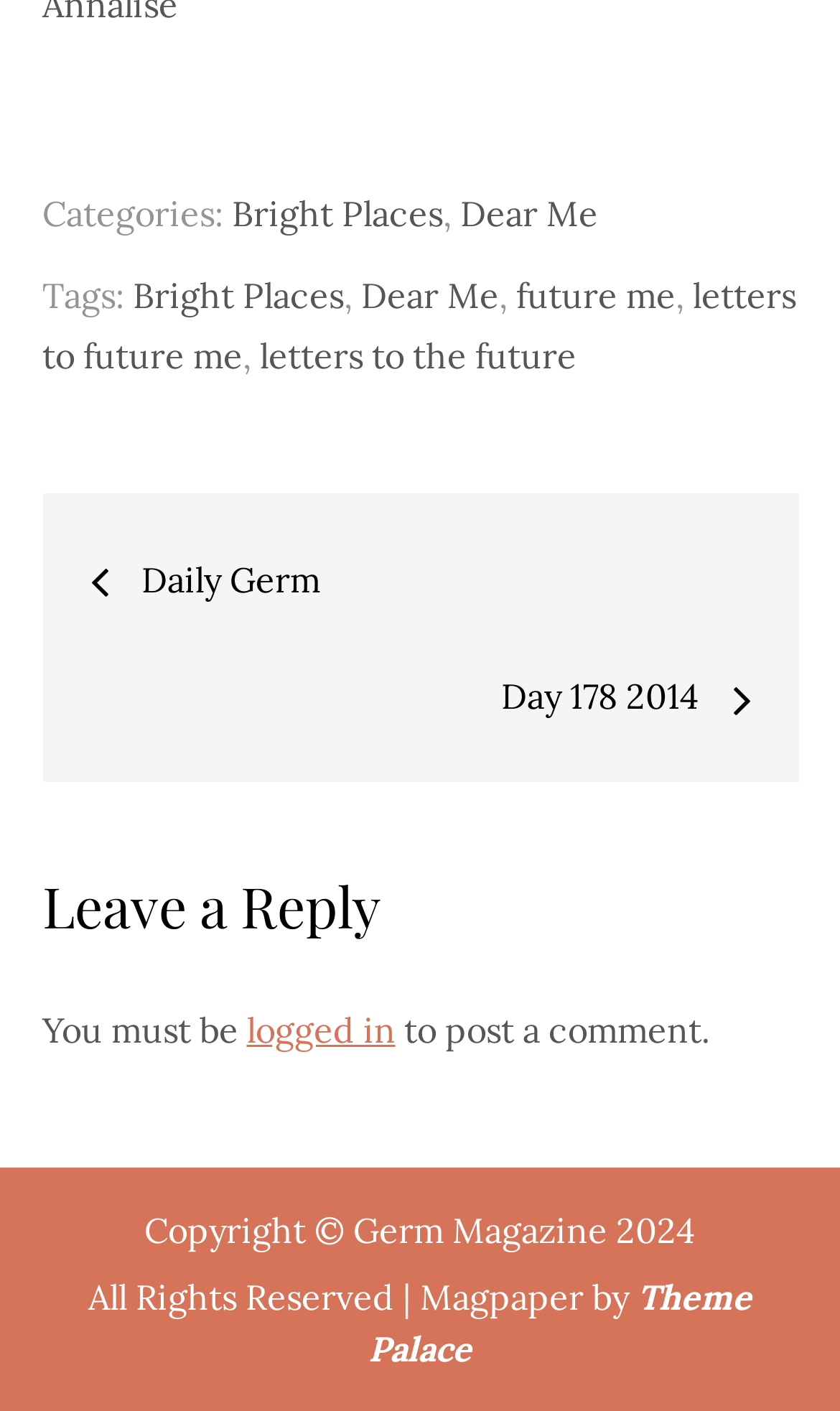Predict the bounding box of the UI element based on this description: "Theme Palace".

[0.438, 0.904, 0.895, 0.971]